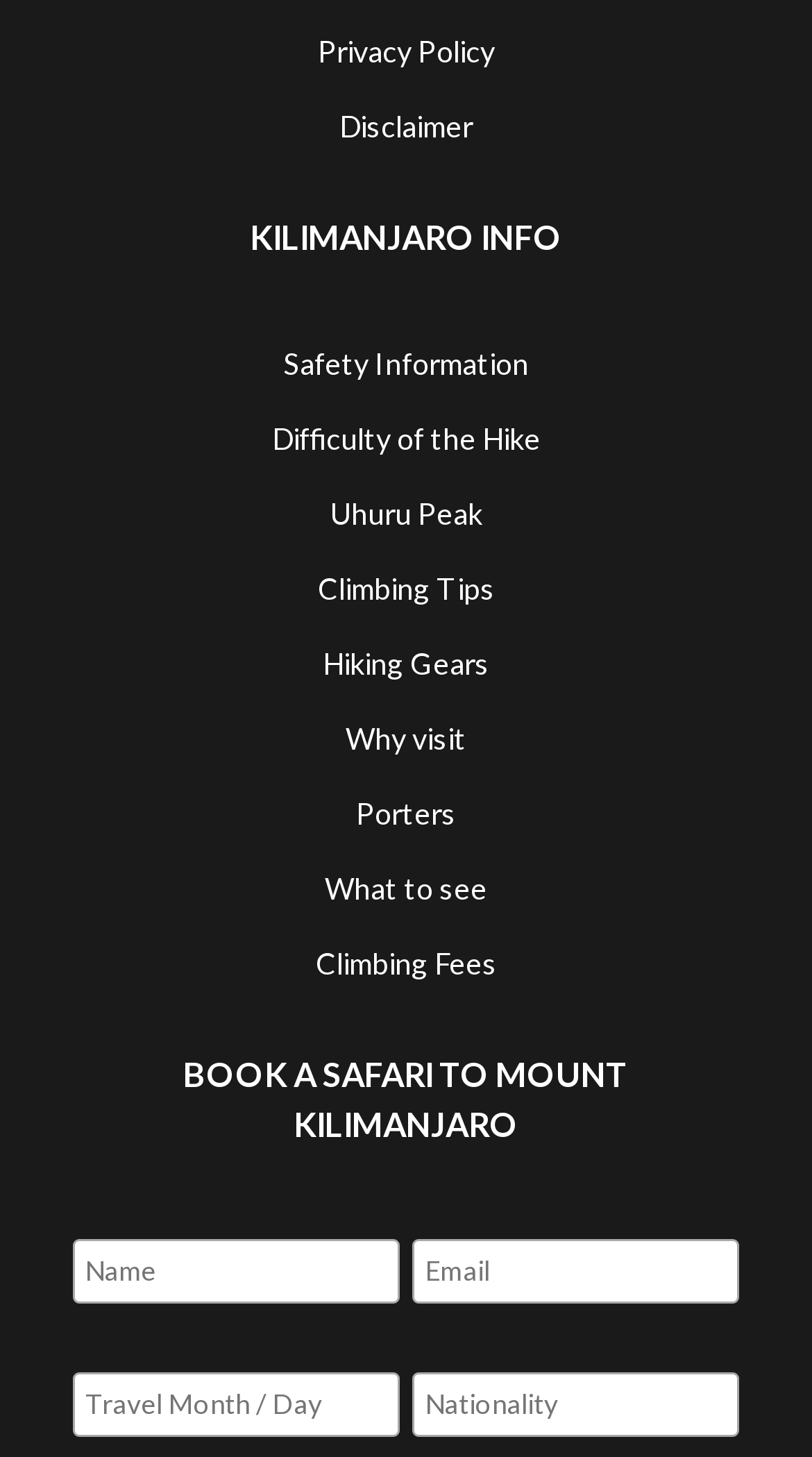Please mark the bounding box coordinates of the area that should be clicked to carry out the instruction: "Enter your name".

[0.09, 0.85, 0.492, 0.895]